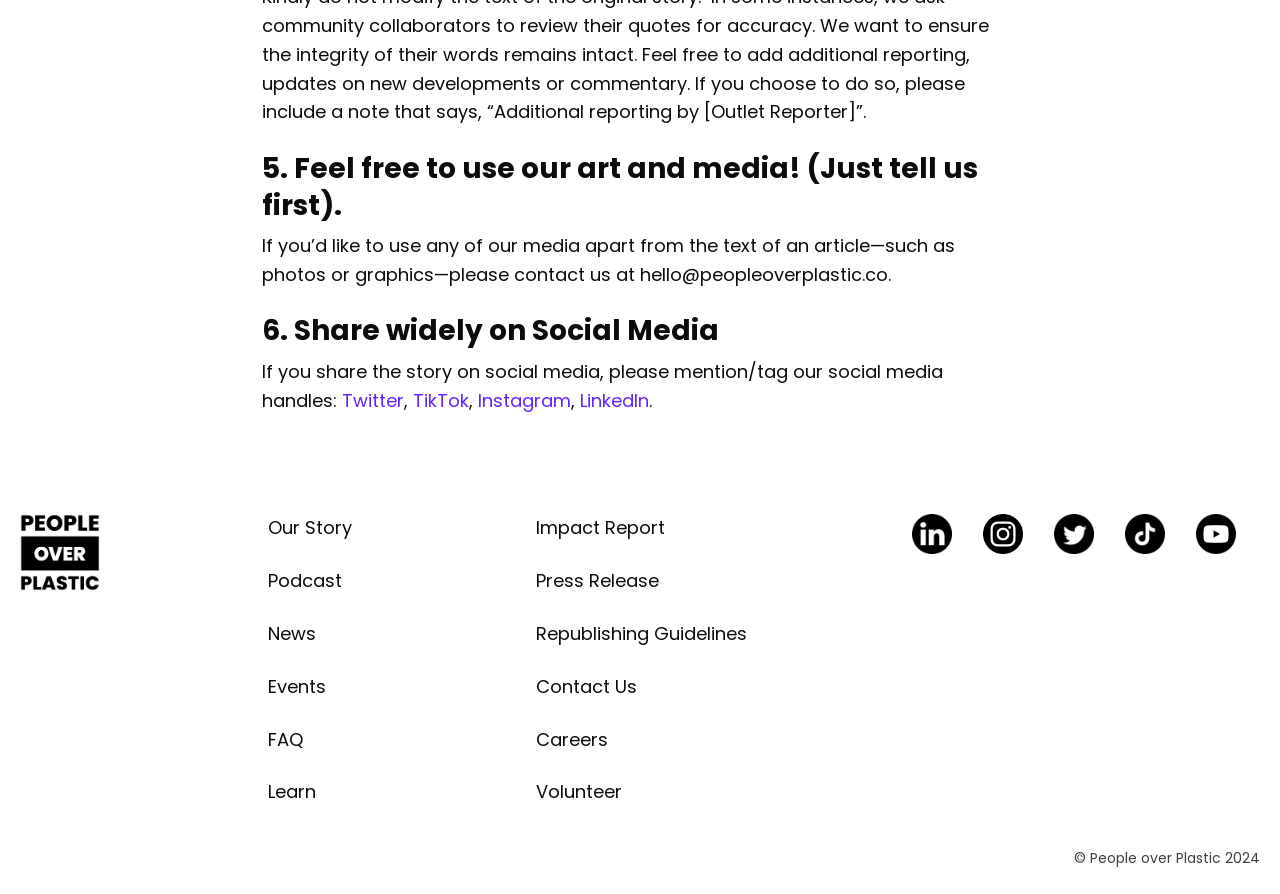What is the purpose of the 'Feel free to use our art and media!' section?
Deliver a detailed and extensive answer to the question.

The section with the heading '5. Feel free to use our art and media!' provides guidelines for users who want to use the website's media, such as photos or graphics, and instructs them to contact the website's administrators at hello@peopleoverplastic.co.